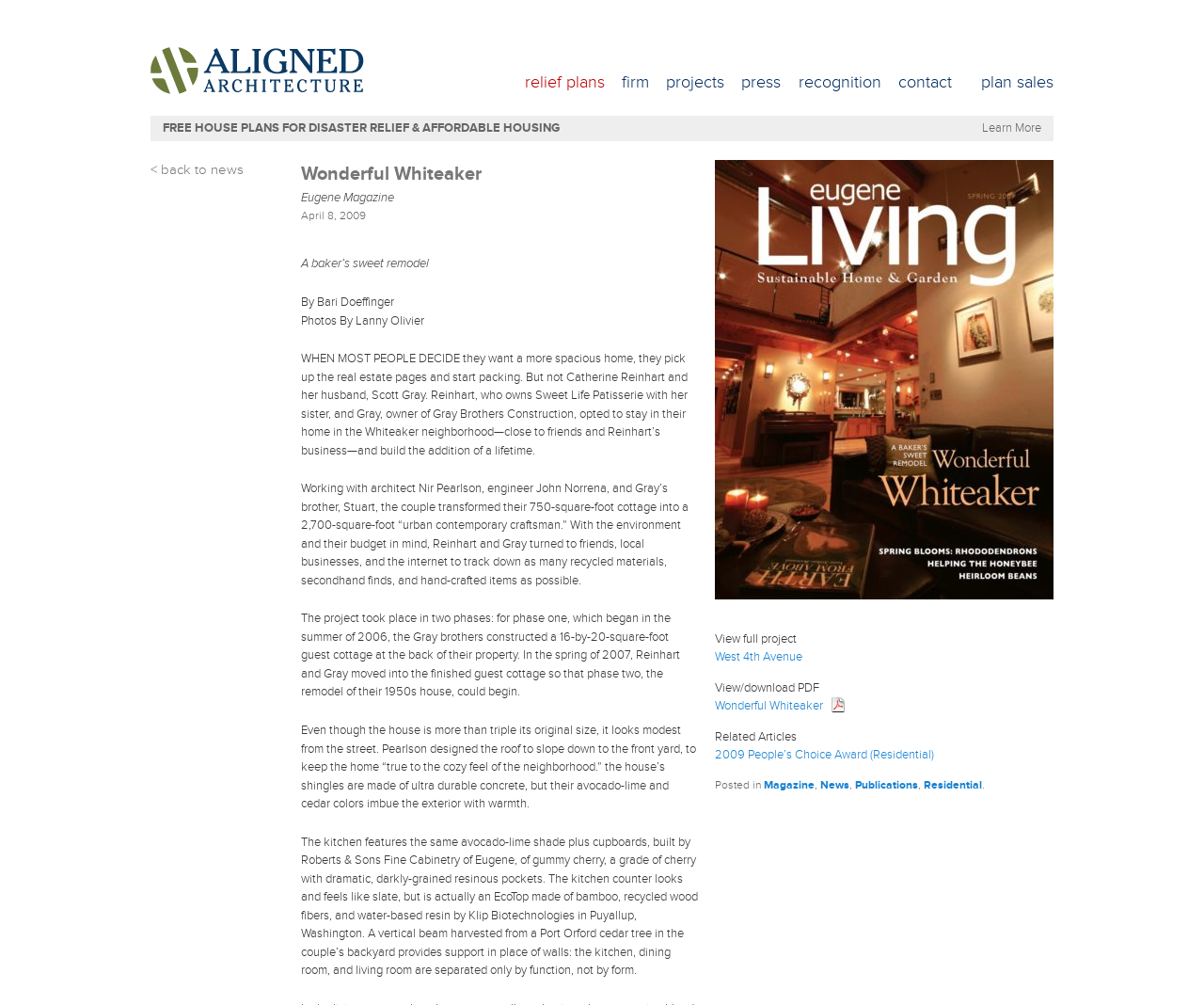Determine the bounding box coordinates for the region that must be clicked to execute the following instruction: "View full project".

[0.594, 0.627, 0.875, 0.645]